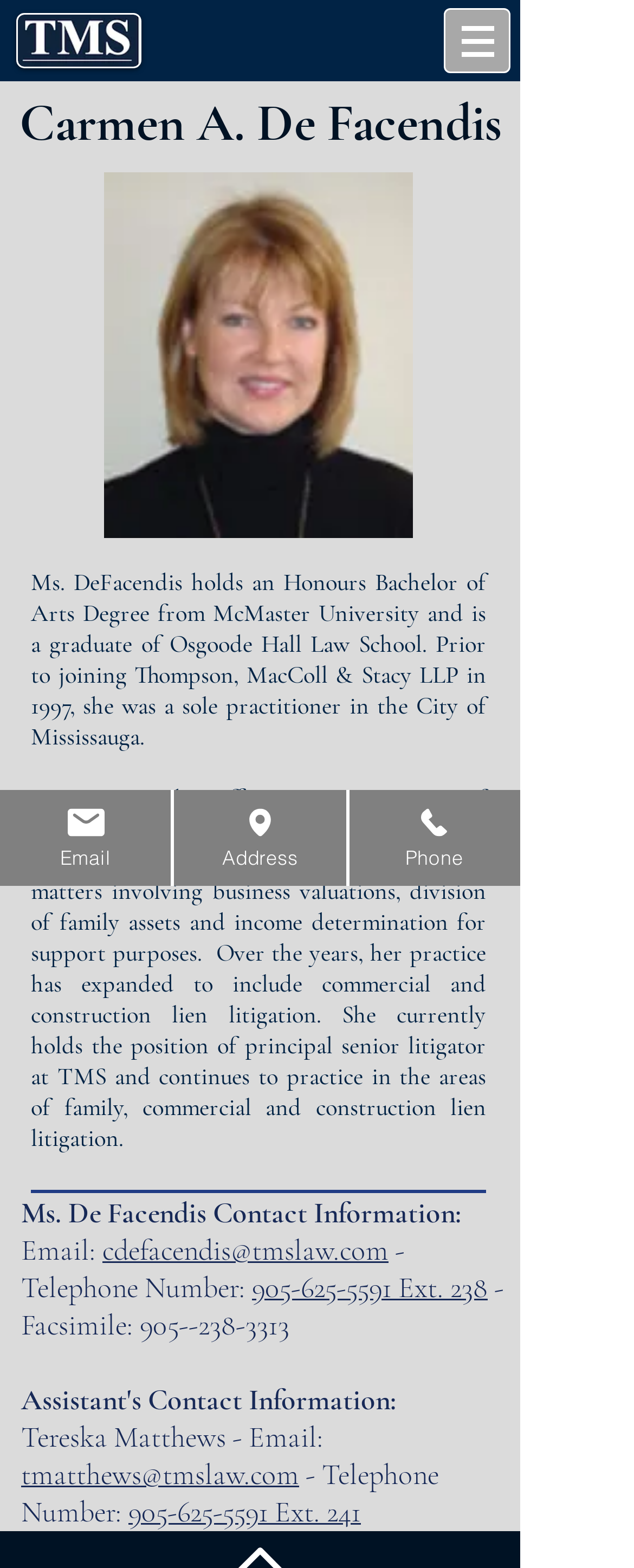What is the email address of Carmen A. De Facendis?
Use the image to give a comprehensive and detailed response to the question.

The email address of Carmen A. De Facendis can be found in the contact information section of the webpage, which is 'cdefacendis@tmslaw.com'.